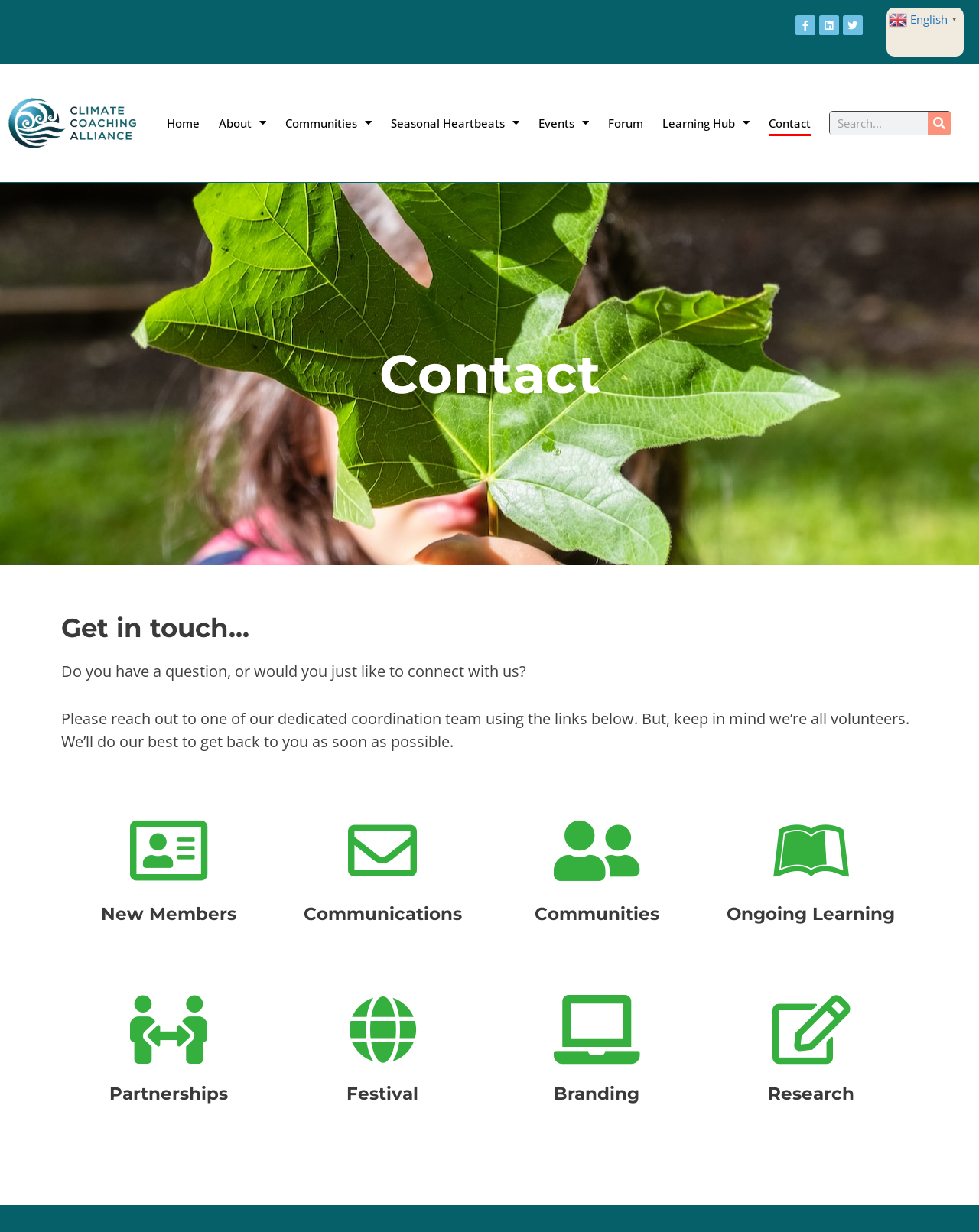Offer a thorough description of the webpage.

This webpage is the contact page of the Climate Coaching Alliance. At the top right corner, there are three social media links: Facebook, LinkedIn, and Twitter. Next to them is a language selection link with an English flag icon. Below these links, there is a navigation menu with links to Home, About, Communities, Seasonal Heartbeats, Events, Forum, Learning Hub, and Contact.

On the main content area, there is a heading that reads "Contact" and a subheading that says "Get in touch...". Below this, there is a paragraph of text explaining that the organization is run by volunteers and that they will respond to inquiries as soon as possible. 

The page then provides links to different coordination teams, categorized into five sections: New Members, Communications, Communities, Ongoing Learning, and Partnerships. Each section has a heading and a link to the corresponding team. There are also additional links to Festival, Branding, and Research teams.

At the top right corner of the page, there is a search bar with a search button.